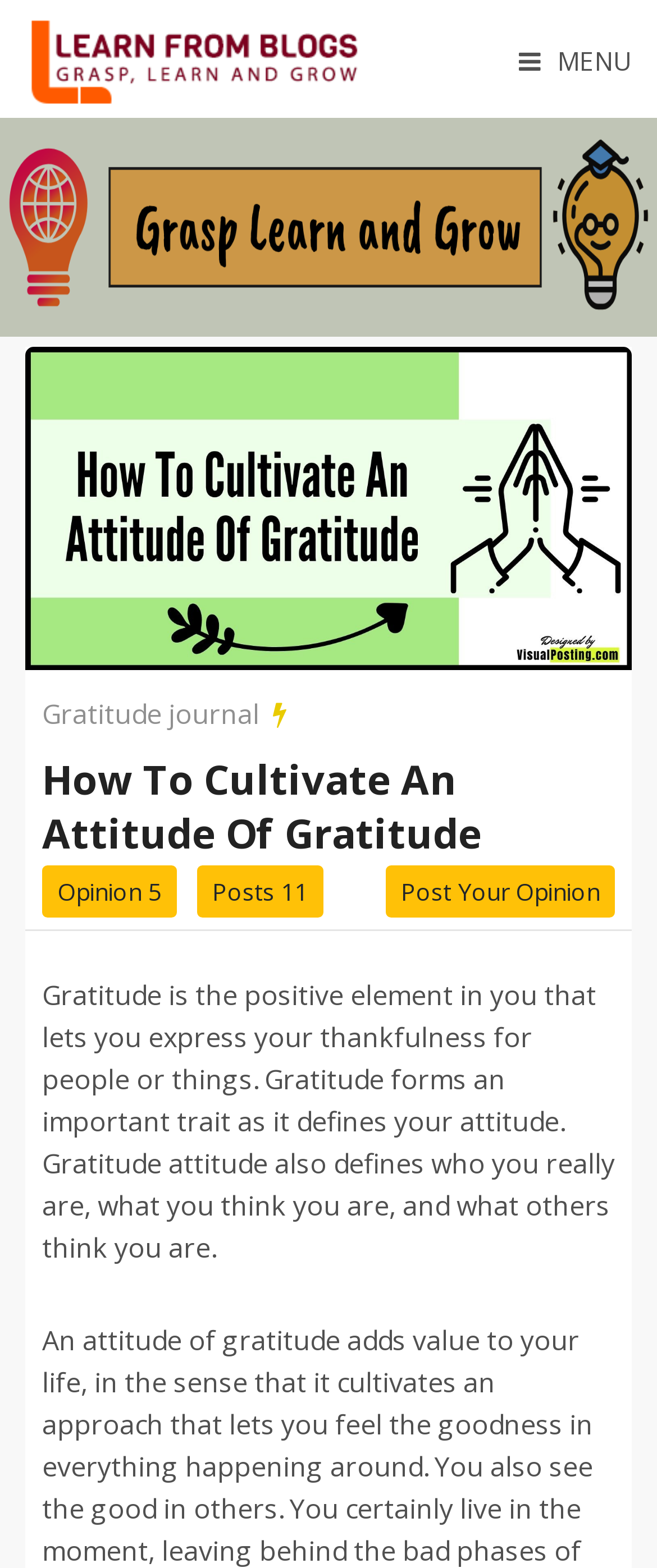What does gratitude define?
Give a single word or phrase answer based on the content of the image.

Who you are